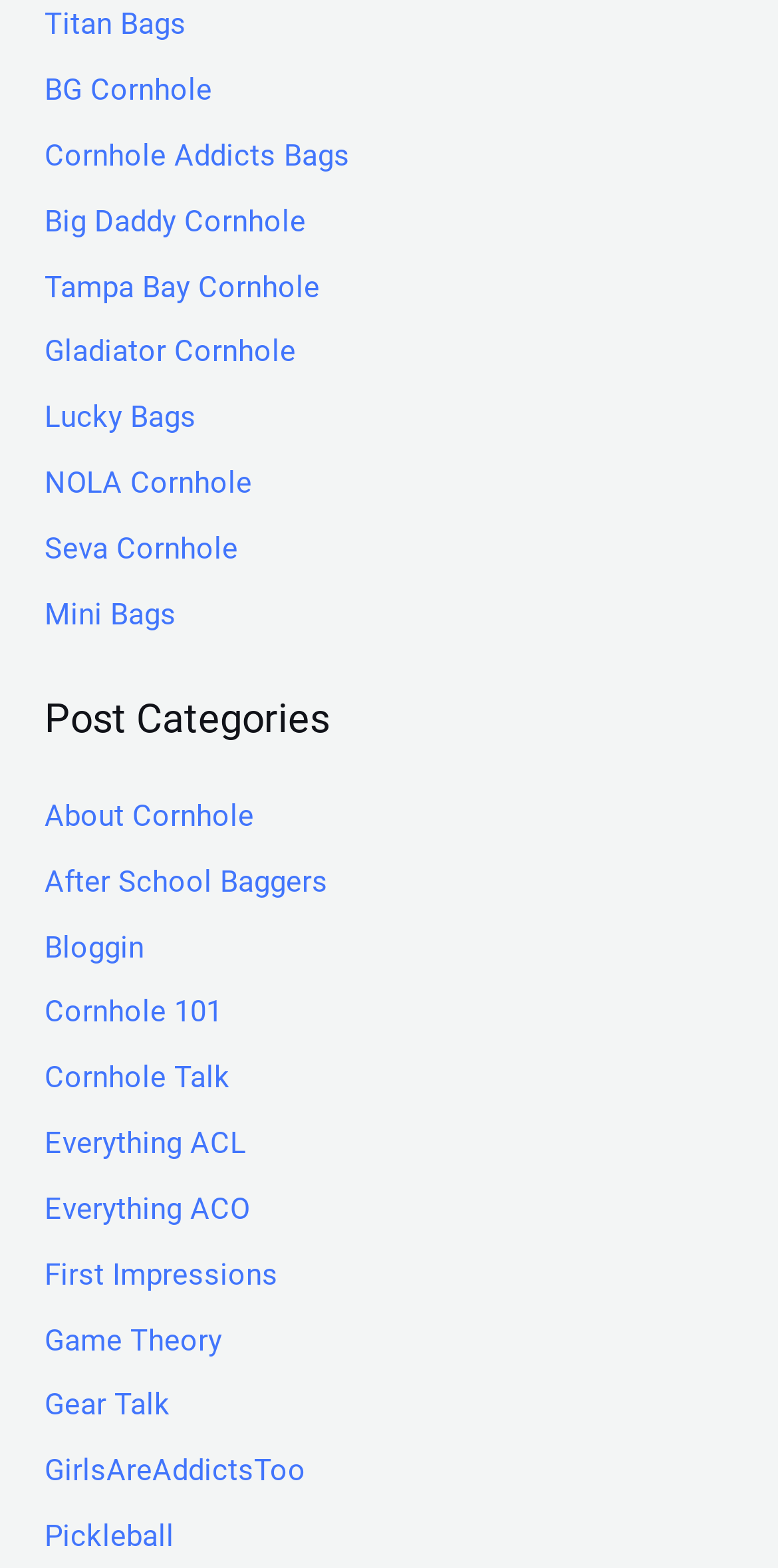Based on the element description "Cornhole 101", predict the bounding box coordinates of the UI element.

[0.058, 0.634, 0.286, 0.657]